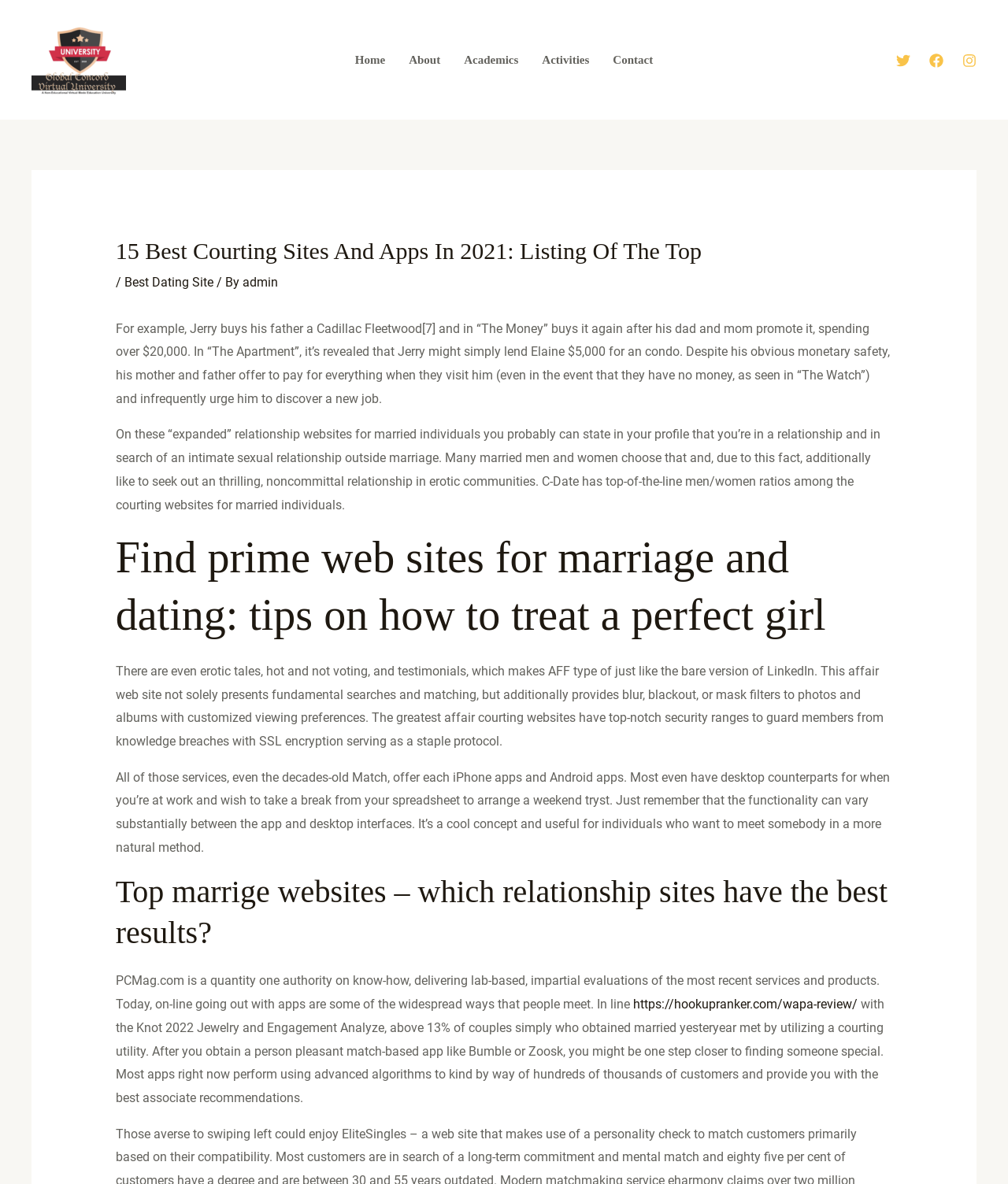Produce a meticulous description of the webpage.

The webpage is about the 15 best courting sites and apps in 2021, with a focus on listing the top options. At the top left, there is a logo of Global Concord Virtual University, accompanied by a link to the university's website. Below the logo, there is a navigation menu with links to different sections of the website, including Home, About, Academics, Activities, and Contact.

On the top right, there are three social media links: Twitter, Facebook, and Instagram, each with its corresponding icon. 

The main content of the webpage is divided into several sections, each with a heading. The first section has a heading "15 Best Courting Sites And Apps In 2021: Listing Of The Top" and contains a brief description of the article. Below this section, there are several paragraphs of text discussing various aspects of online dating, including the benefits of using dating websites for married individuals, tips on how to treat a perfect girl, and the features of different dating websites.

Throughout the article, there are several links to other websites, including a link to a review of a dating app called Wapa. The article also mentions the results of a survey on online dating and the features of different dating apps.

Overall, the webpage is a comprehensive guide to online dating, providing information on the best dating sites and apps, as well as tips and advice for those looking to find a partner online.